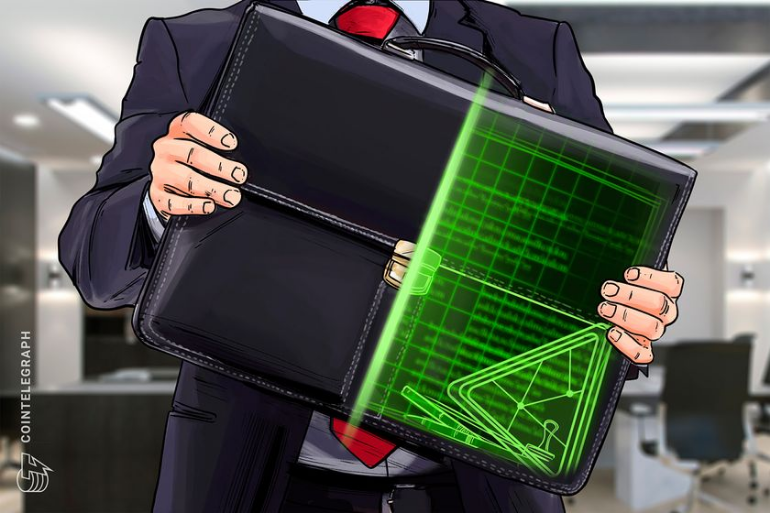Please analyze the image and give a detailed answer to the question:
What is the theme suggested by the visual metaphor in the image?

The caption states that the visual metaphor highlights the intersection of business and digital advancements, suggesting a theme of innovation, technology, and data analysis.